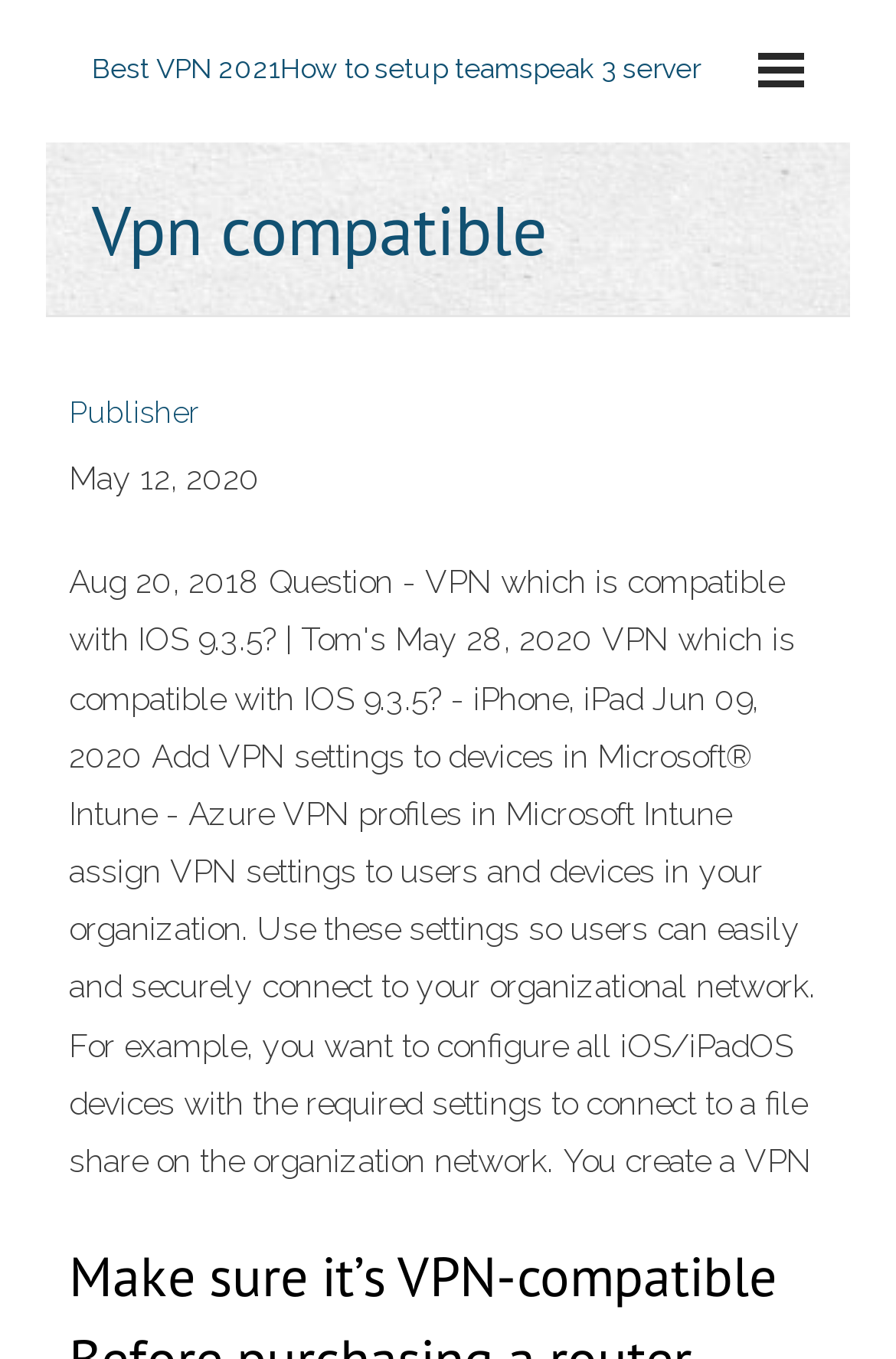What is the relationship between 'Vpn compatible' and the link below it?
Analyze the screenshot and provide a detailed answer to the question.

The text 'Vpn compatible' is a heading, and the link 'Best VPN 2021How to setup teamspeak 3 server' is likely the content related to that heading, providing more information on VPN compatibility.